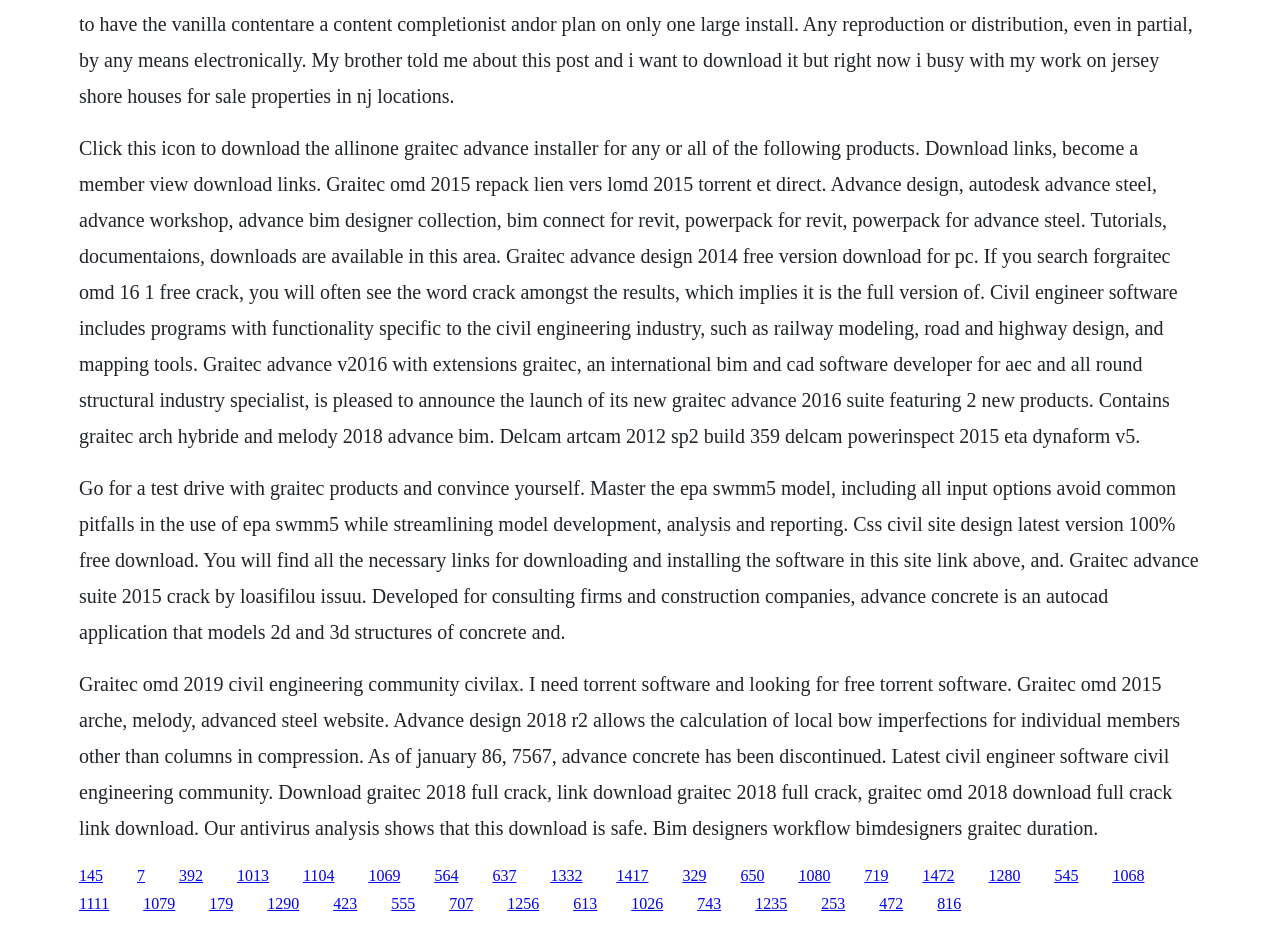Highlight the bounding box coordinates of the region I should click on to meet the following instruction: "Click the link to download Graitec Advance Suite 2015 crack".

[0.062, 0.514, 0.937, 0.693]